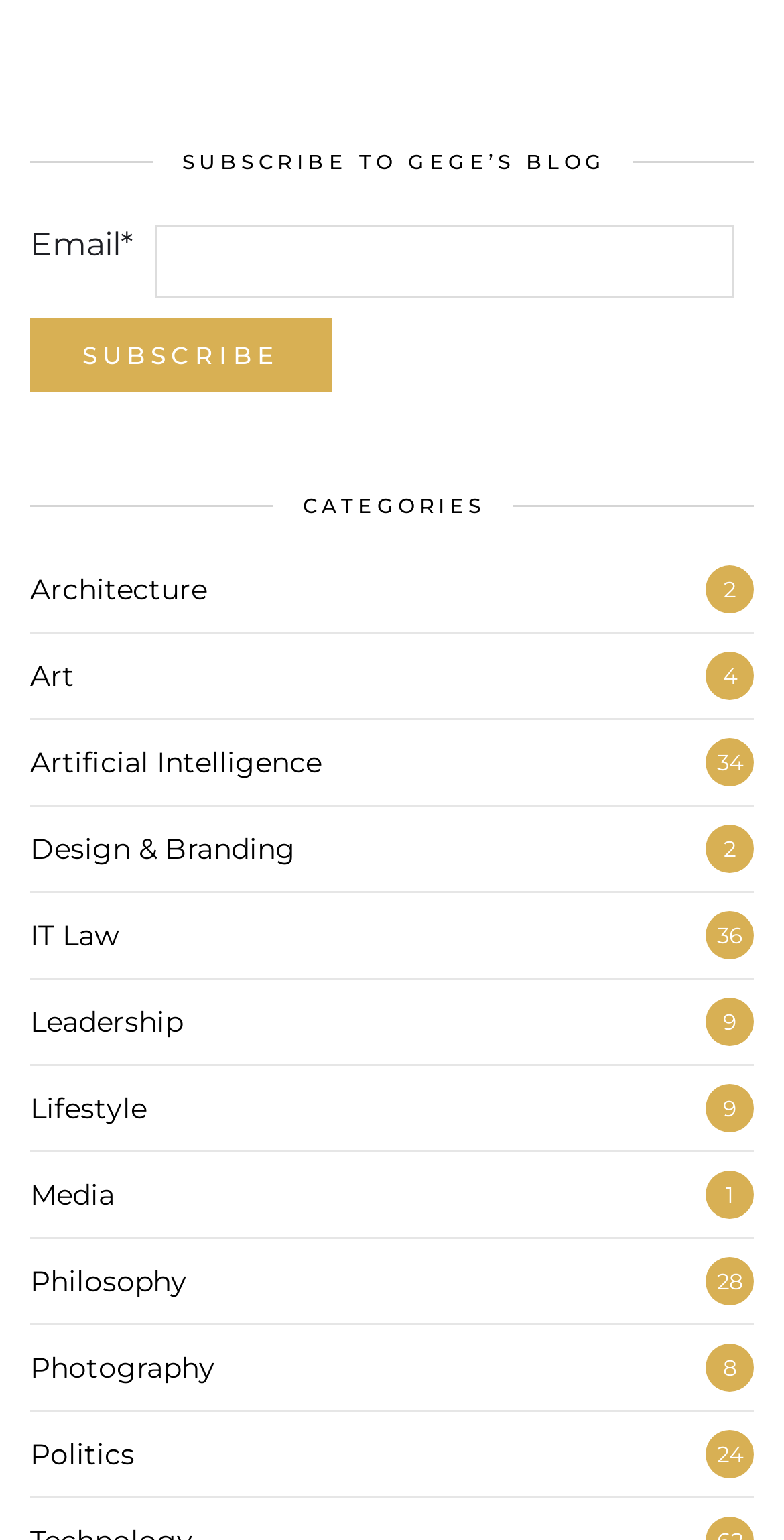Show the bounding box coordinates for the element that needs to be clicked to execute the following instruction: "View Architecture category". Provide the coordinates in the form of four float numbers between 0 and 1, i.e., [left, top, right, bottom].

[0.038, 0.371, 0.264, 0.394]